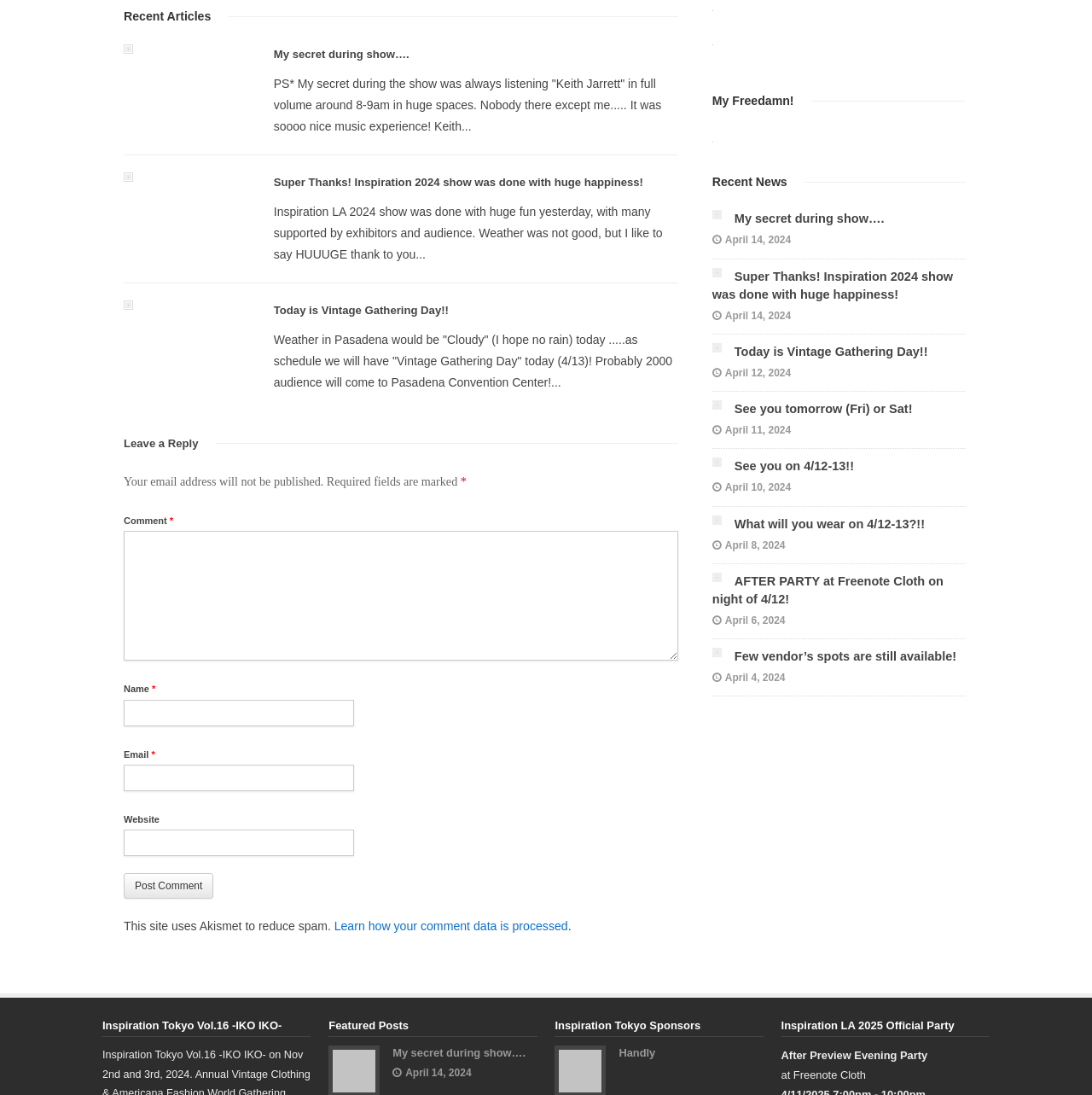Using floating point numbers between 0 and 1, provide the bounding box coordinates in the format (top-left x, top-left y, bottom-right x, bottom-right y). Locate the UI element described here: parent_node: Email * aria-describedby="email-notes" name="email"

[0.113, 0.698, 0.324, 0.722]